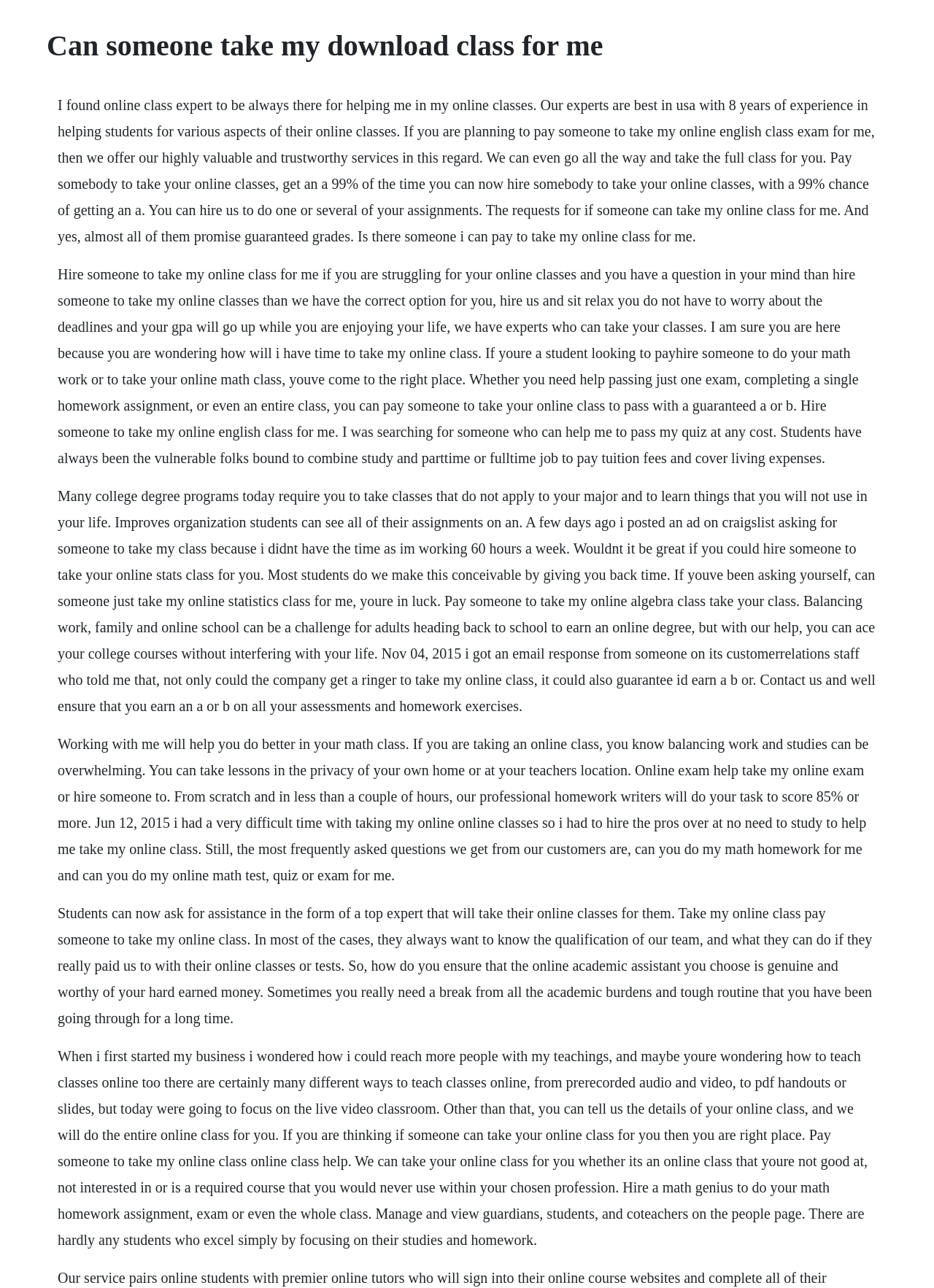What subjects can the experts help with?
Please ensure your answer to the question is detailed and covers all necessary aspects.

The experts on the website can help with math and English classes, as mentioned in the text 'pay somebody to take your online math class' and 'hire someone to take my online english class for me'.